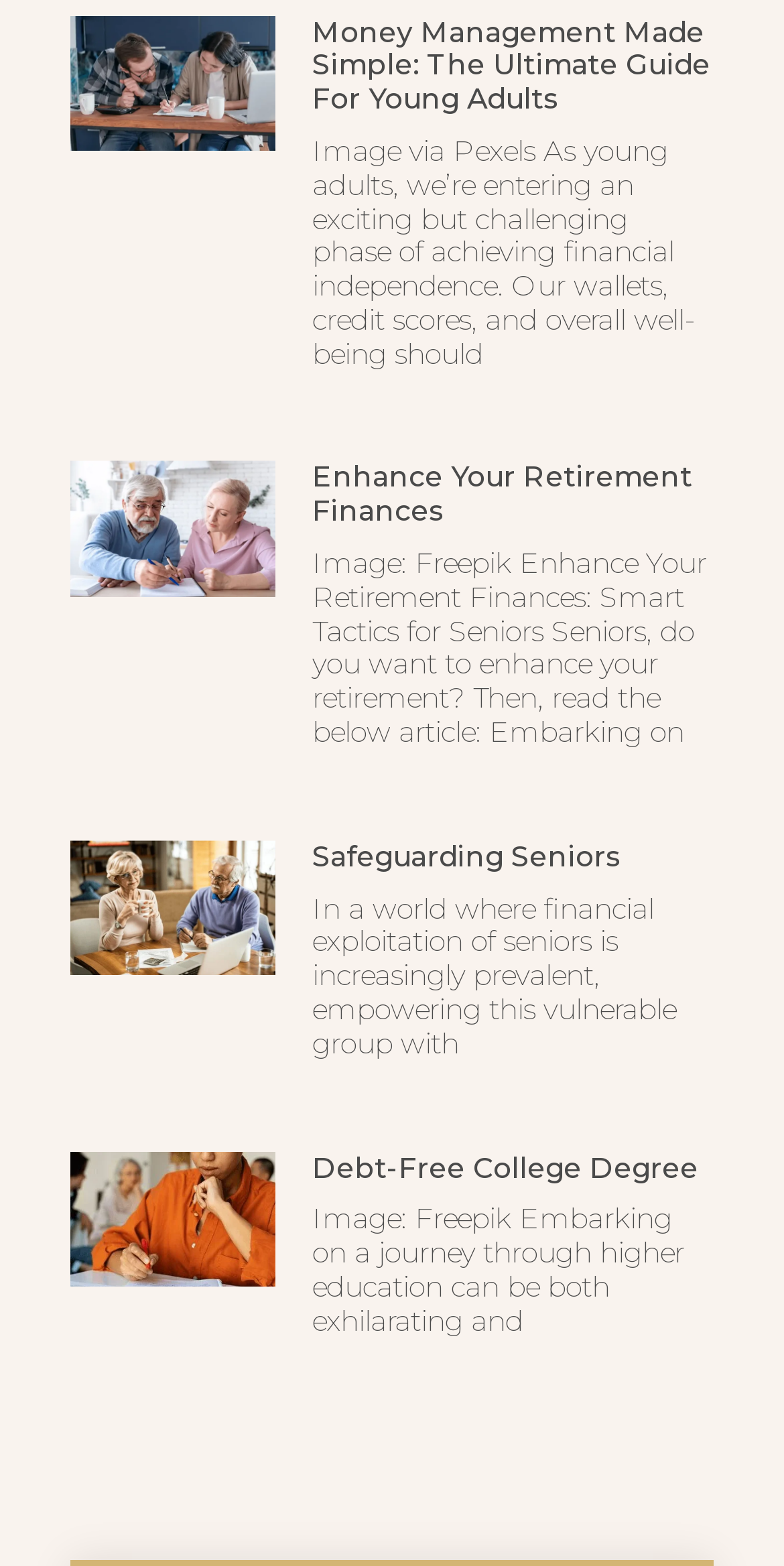Please give a succinct answer using a single word or phrase:
What is the theme of the second article?

Retirement Finances